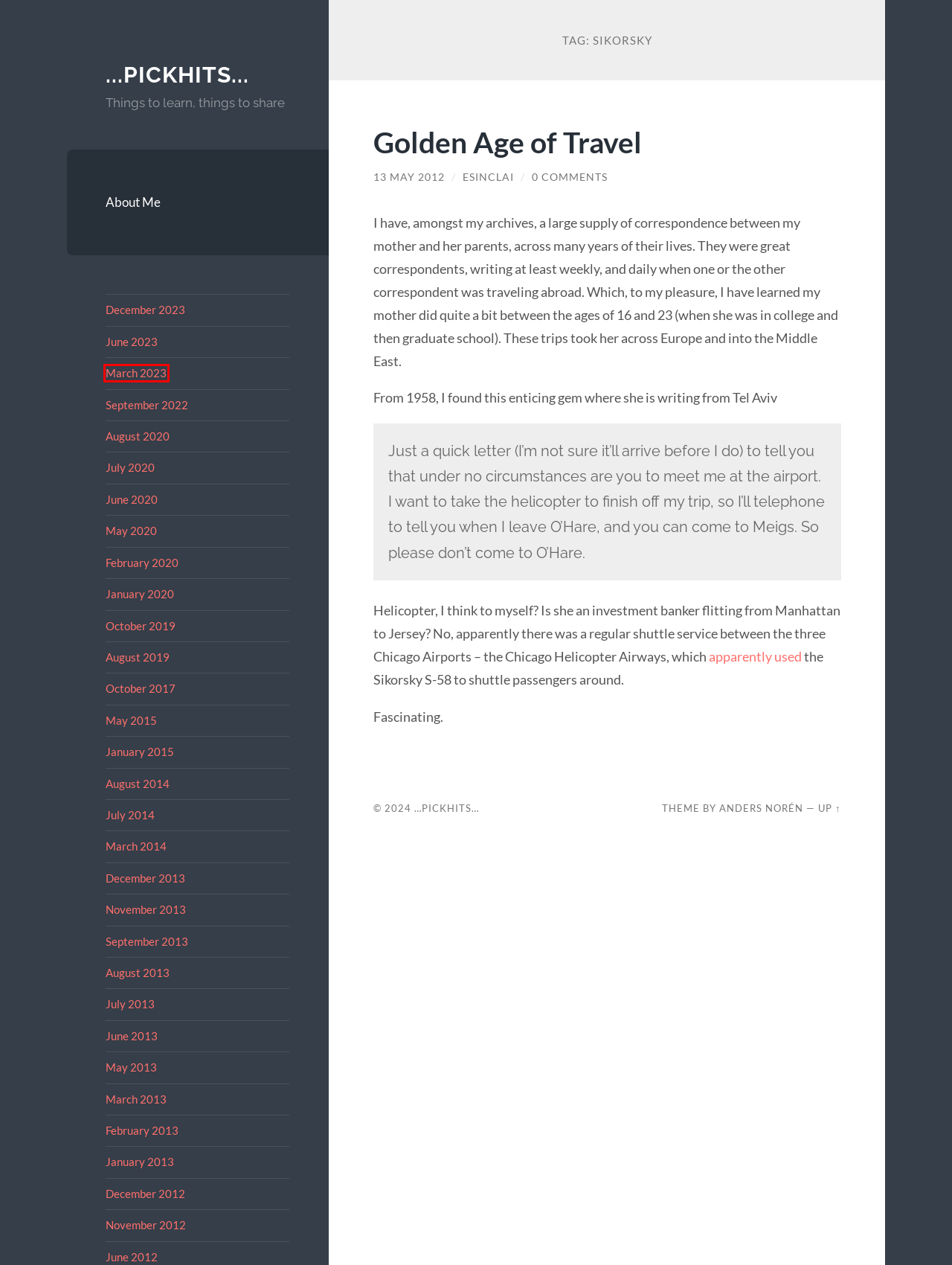Assess the screenshot of a webpage with a red bounding box and determine which webpage description most accurately matches the new page after clicking the element within the red box. Here are the options:
A. esinclai – …pickhits…
B. May 2015 – …pickhits…
C. June 2020 – …pickhits…
D. May 2020 – …pickhits…
E. January 2020 – …pickhits…
F. March 2023 – …pickhits…
G. About Me – …pickhits…
H. August 2014 – …pickhits…

F